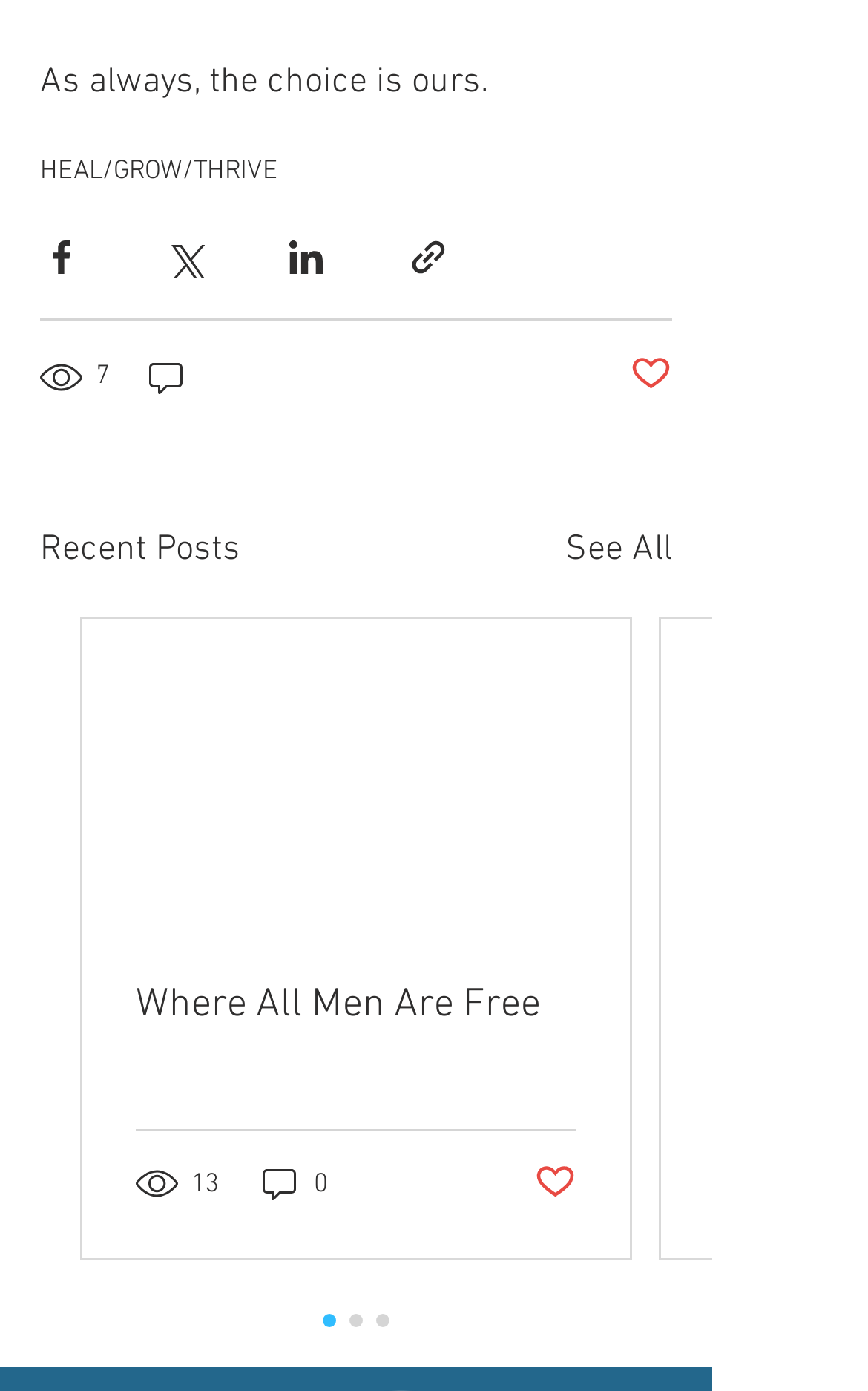Locate the bounding box coordinates of the UI element described by: "13". Provide the coordinates as four float numbers between 0 and 1, formatted as [left, top, right, bottom].

[0.156, 0.836, 0.256, 0.867]